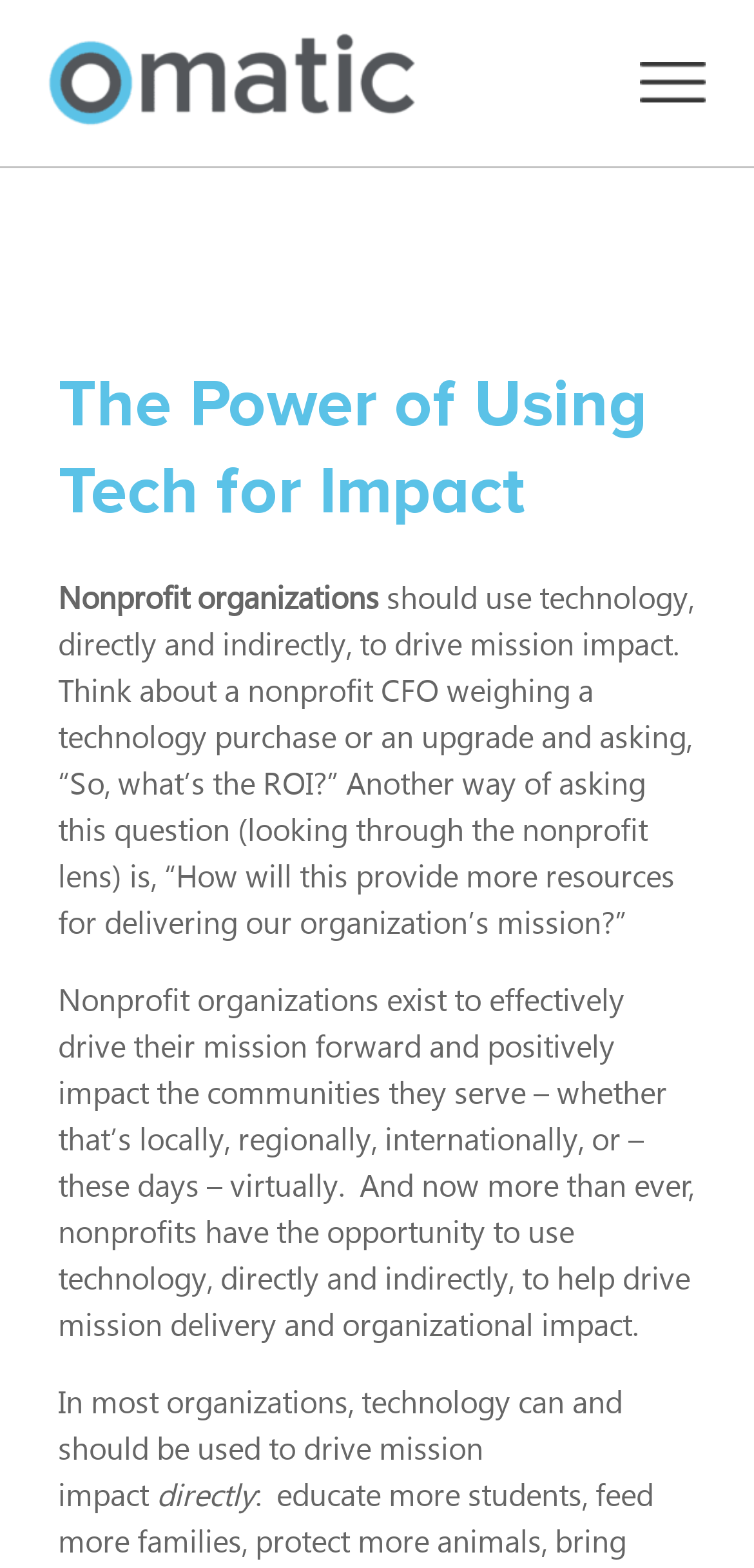Determine the title of the webpage and give its text content.

The Power of Using Tech for Impact